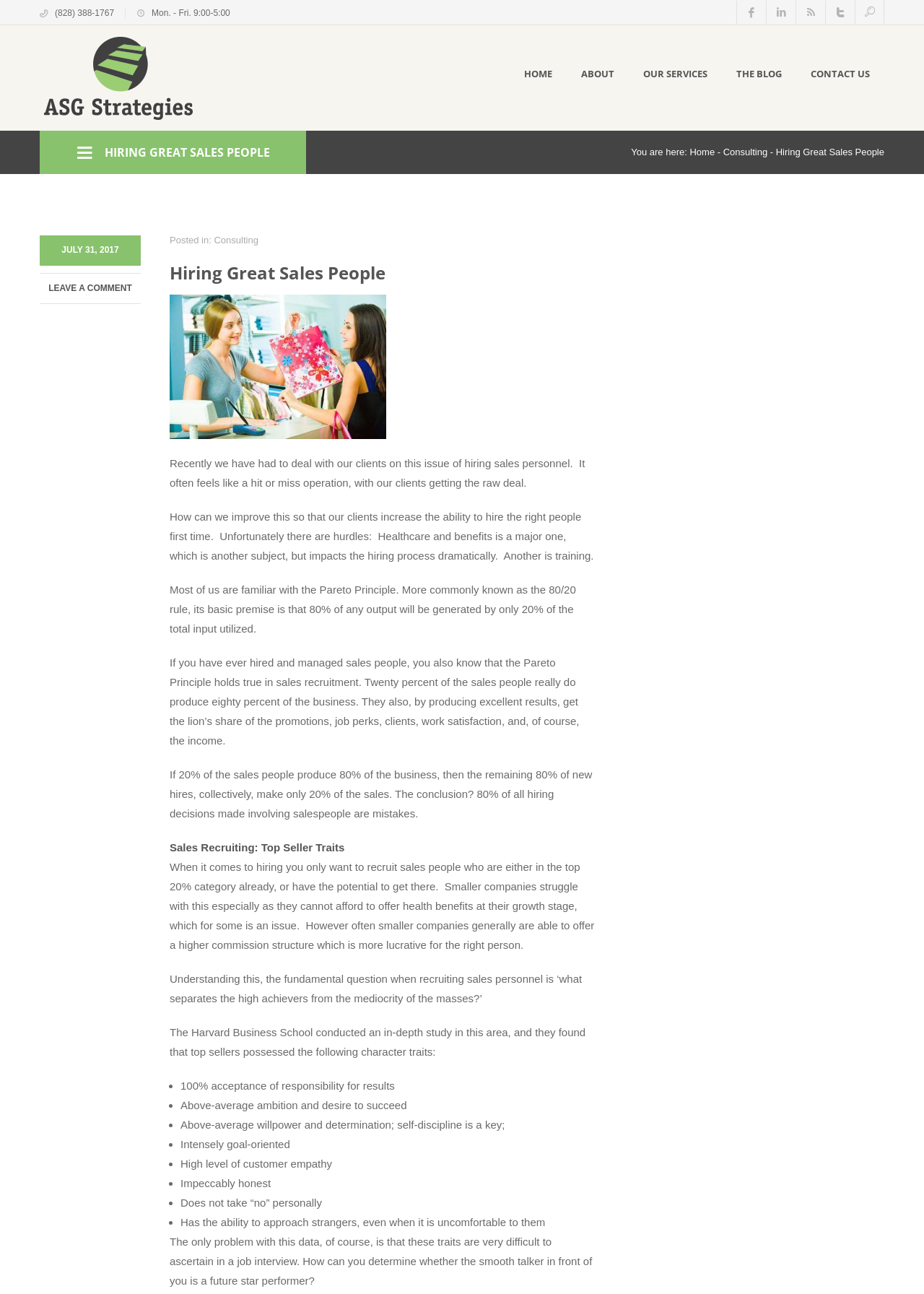Determine the bounding box coordinates of the area to click in order to meet this instruction: "Click the 'ABOUT' link".

[0.613, 0.02, 0.68, 0.094]